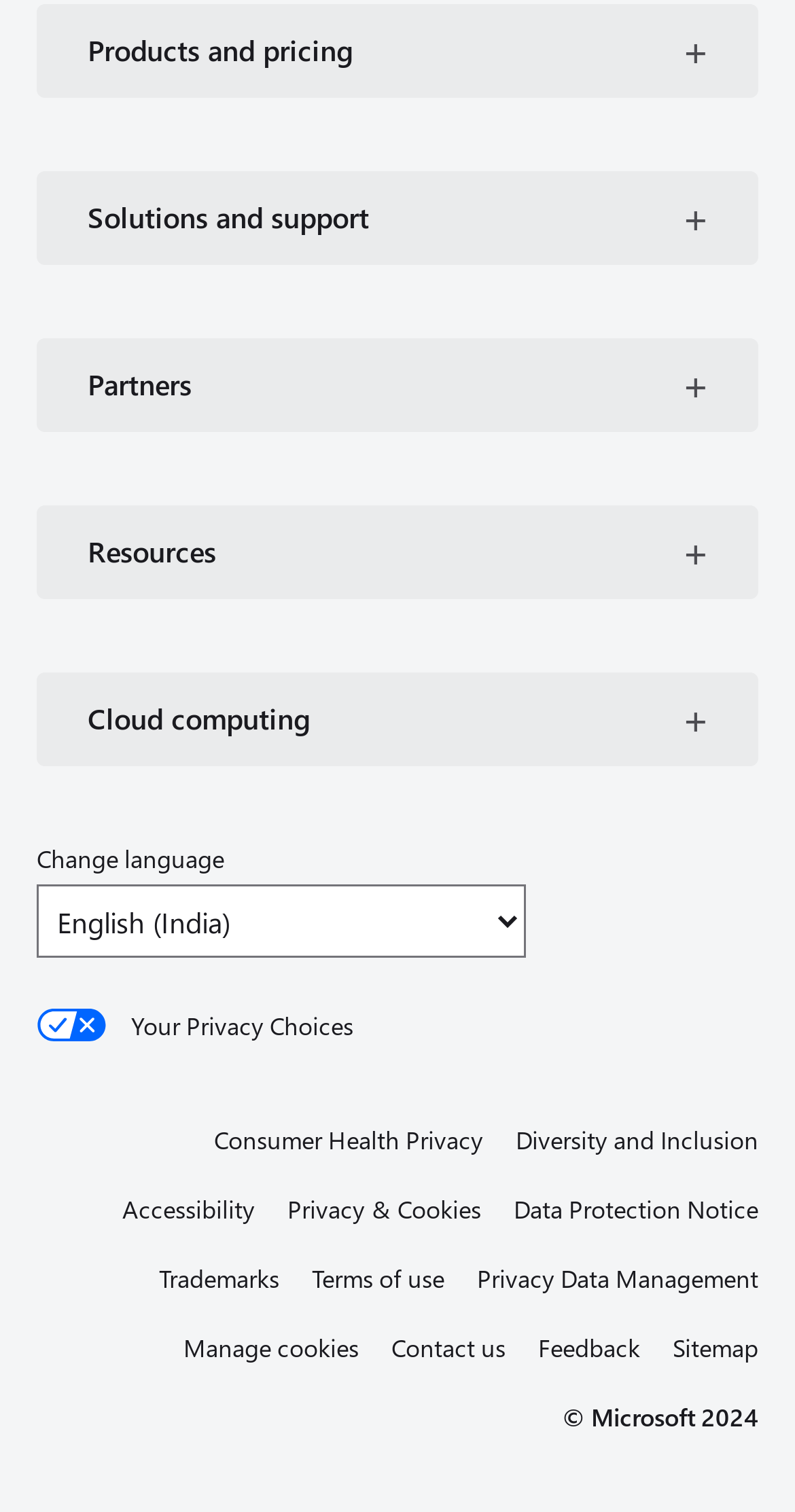Locate the bounding box coordinates of the clickable part needed for the task: "Expand products and pricing".

[0.046, 0.003, 0.954, 0.065]